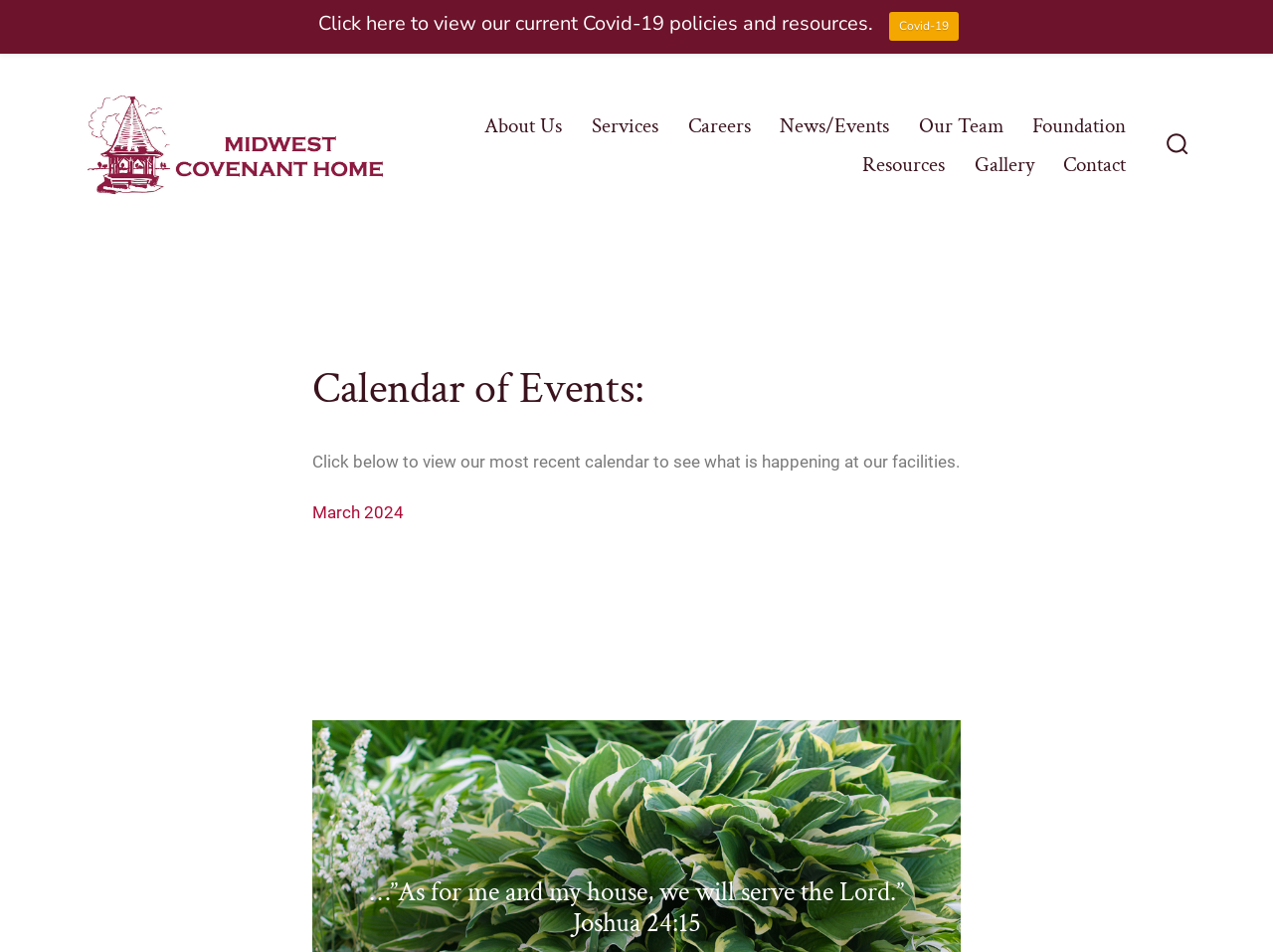What is the purpose of the search toggle button?
Provide an in-depth answer to the question, covering all aspects.

The search toggle button is located at the top right corner of the webpage, and it controls the js-site-search element. This suggests that the button is used to toggle the search functionality, allowing users to search for specific content on the website.